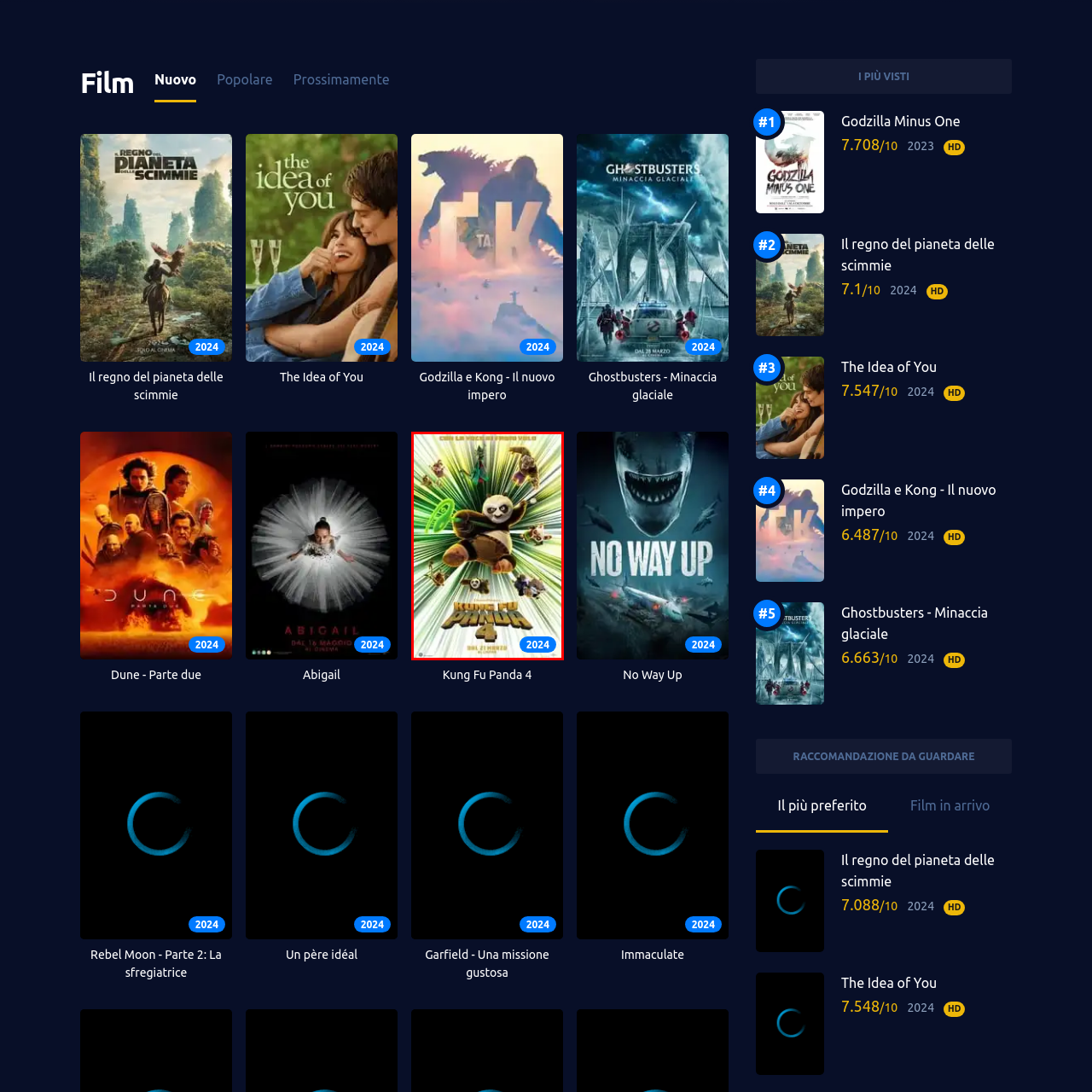Offer a detailed account of what is shown inside the red bounding box.

The image features the vibrant poster for the animated film "Kung Fu Panda 4," set to be released in 2024. At the center of the poster is the beloved character Po, the adventurous panda, showcasing his signature goofy yet determined expression as he strikes a dynamic pose. Surrounding him are various characters from the franchise, including notable allies and adversaries, enhancing the action-packed theme. The background bursts with radiating lines of green and gold, conveying a sense of movement and energy typical of martial arts action. Prominently displayed at the bottom is the title "Kung Fu Panda 4," emphasizing its rank within the popular animated series. The release date indicates that fans can look forward to this exciting sequel on March 21, 2024.